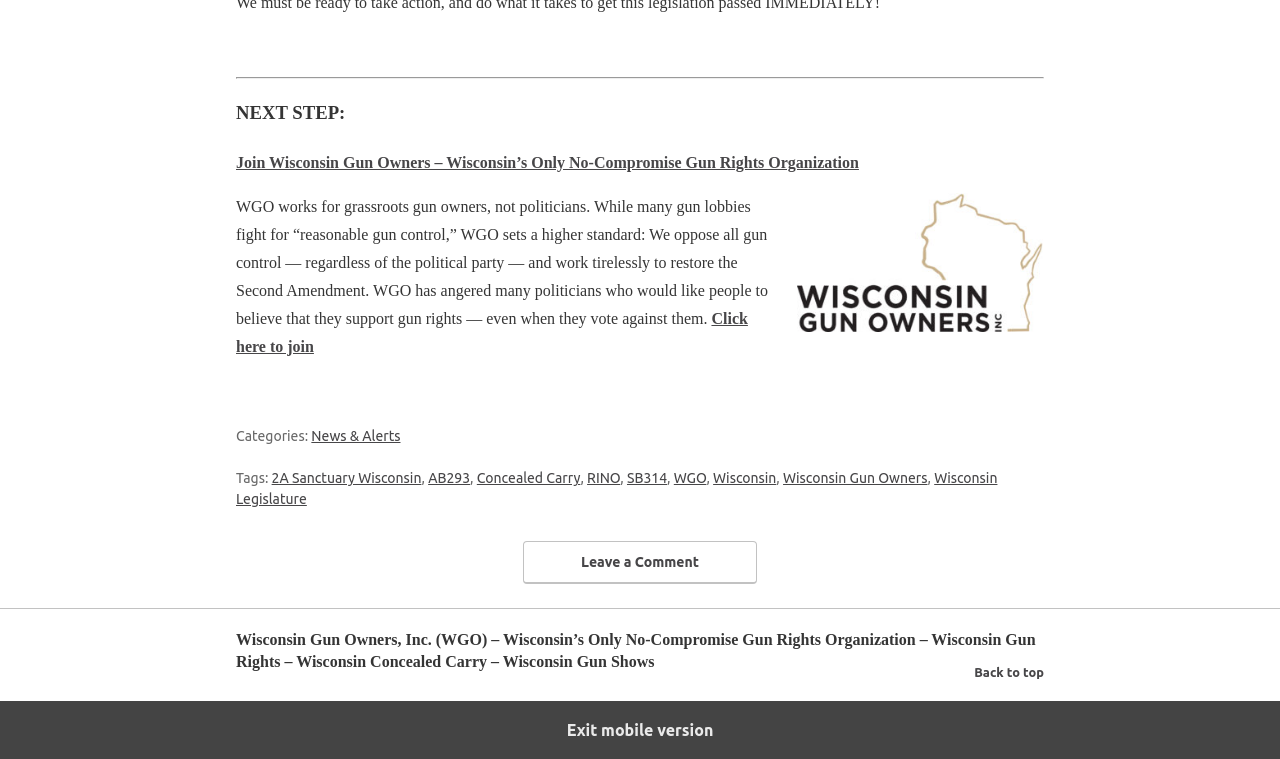How many links are in the footer? Analyze the screenshot and reply with just one word or a short phrase.

11